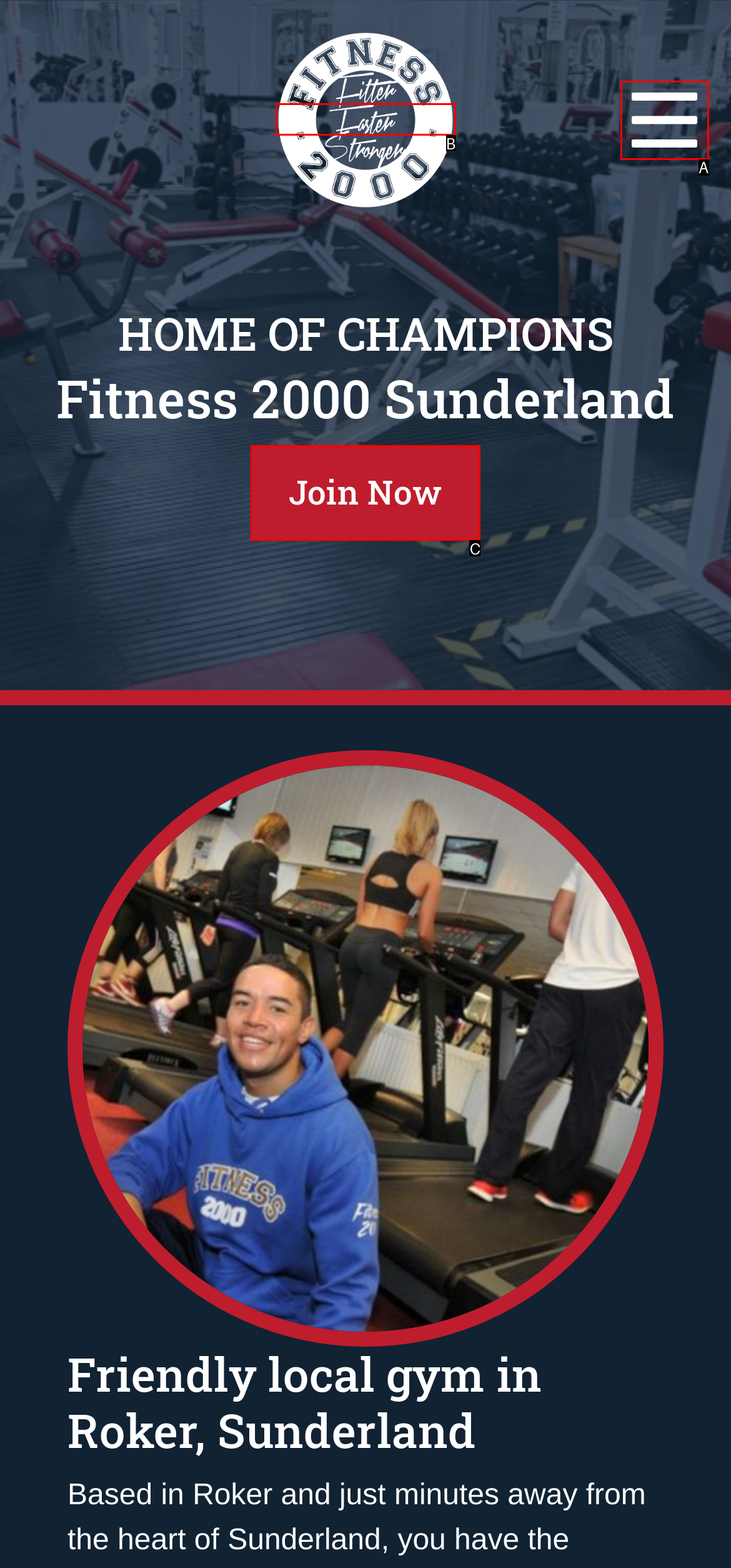Based on the given description: Website Development, identify the correct option and provide the corresponding letter from the given choices directly.

None